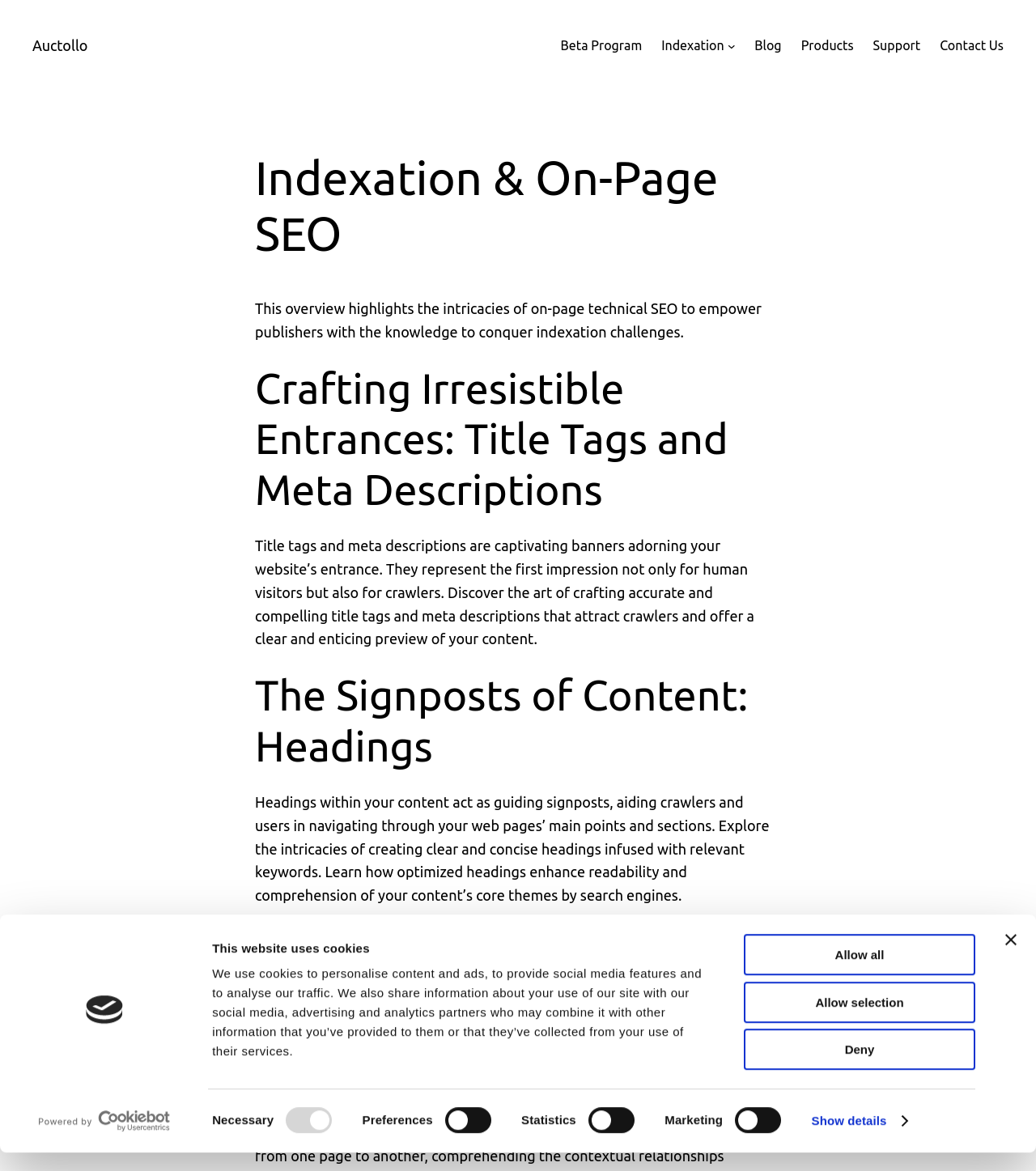Answer the question in one word or a short phrase:
What is the purpose of title tags and meta descriptions?

attract crawlers